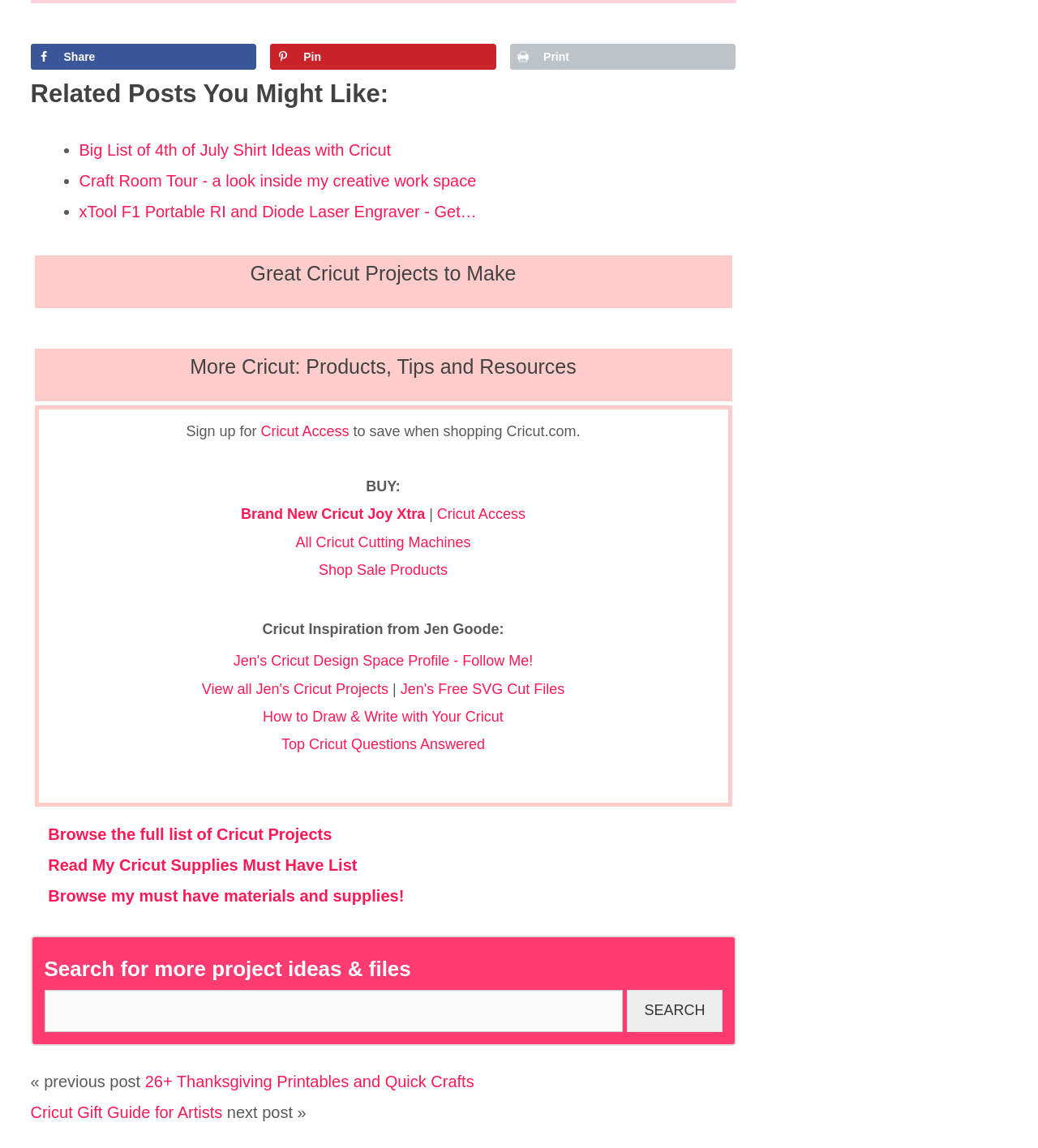Please determine the bounding box coordinates for the UI element described as: "View all Jen's Cricut Projects".

[0.194, 0.593, 0.374, 0.607]